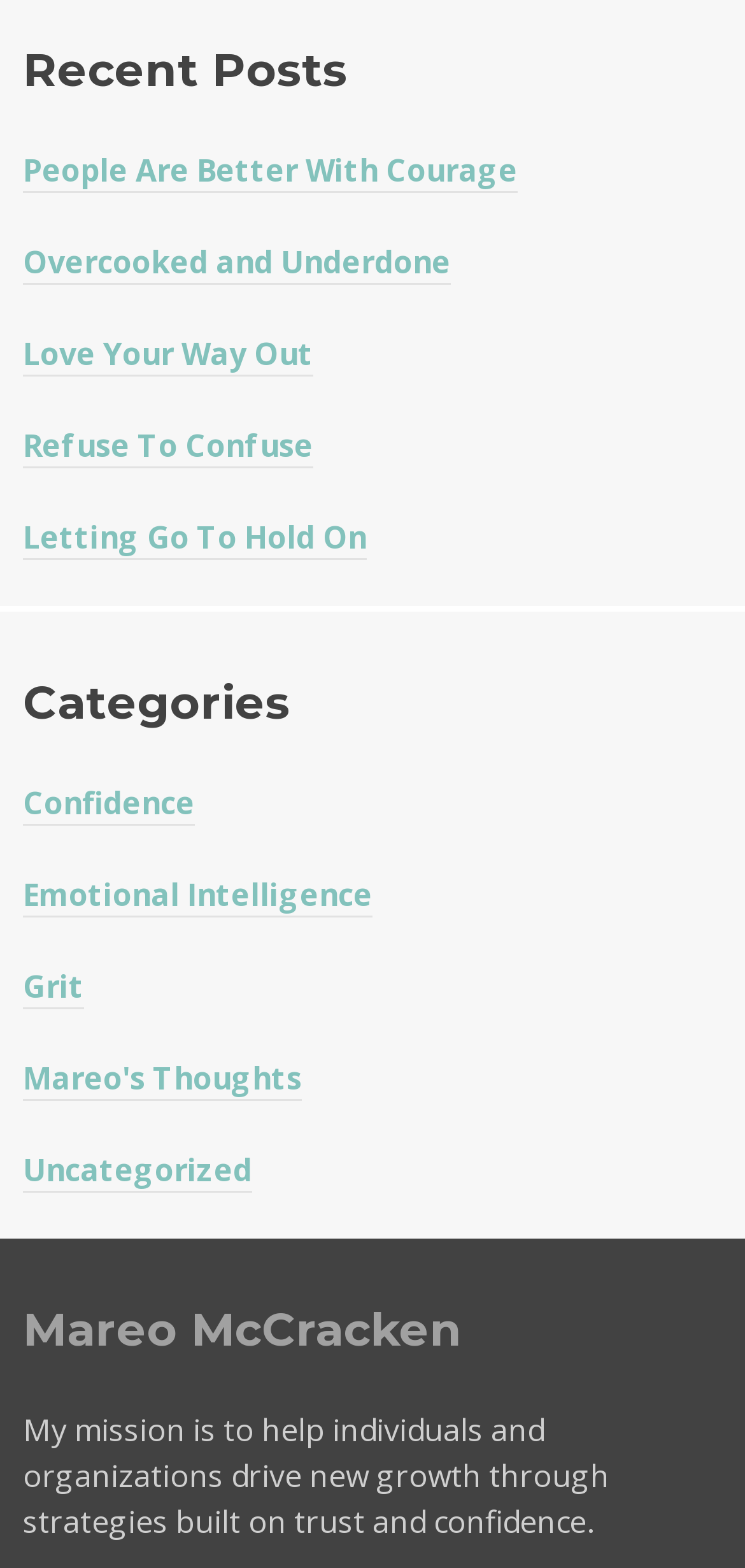Please identify the bounding box coordinates of the clickable area that will fulfill the following instruction: "visit 'Confidence' category". The coordinates should be in the format of four float numbers between 0 and 1, i.e., [left, top, right, bottom].

[0.031, 0.498, 0.262, 0.526]